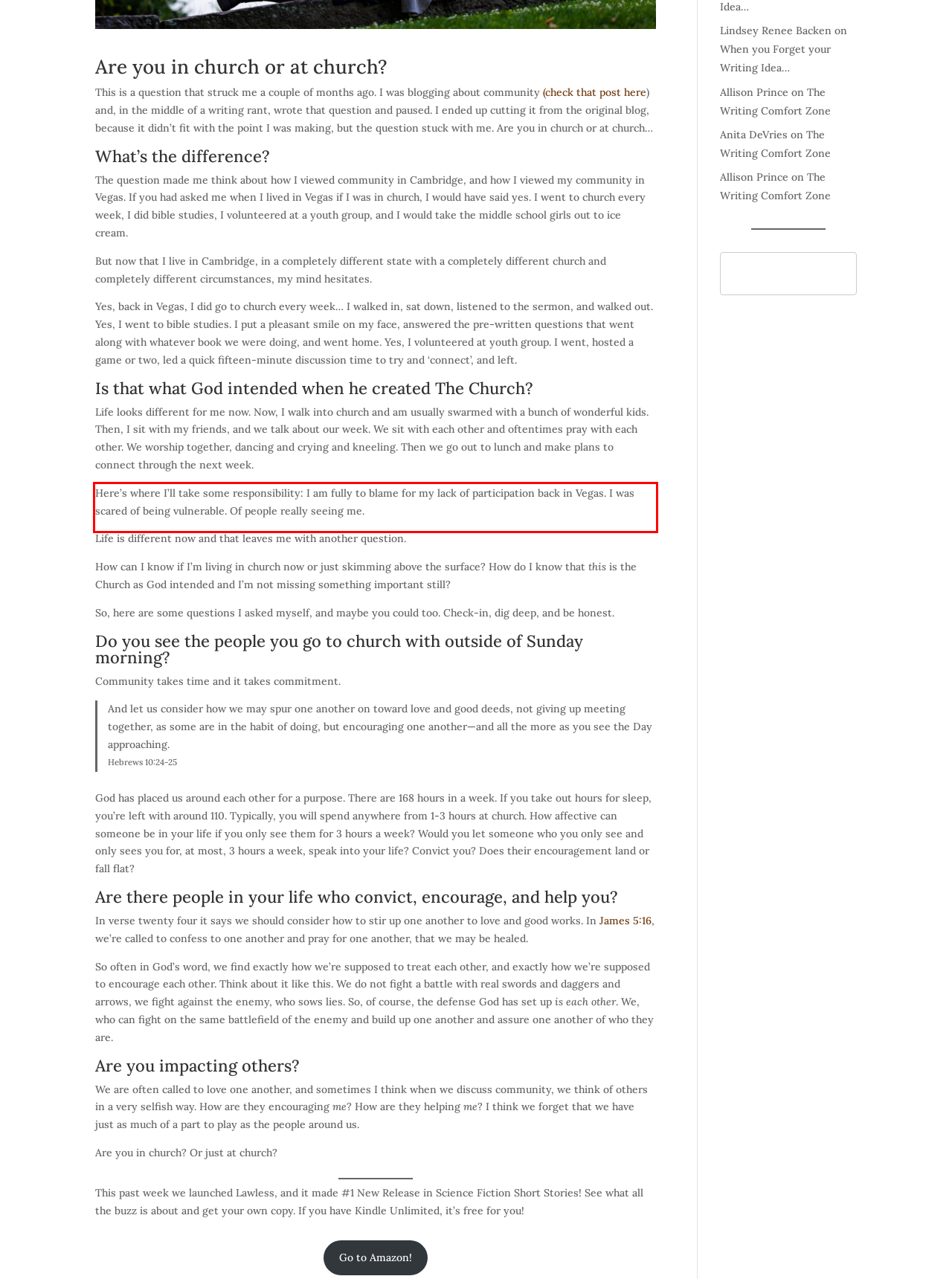Perform OCR on the text inside the red-bordered box in the provided screenshot and output the content.

Here’s where I’ll take some responsibility: I am fully to blame for my lack of participation back in Vegas. I was scared of being vulnerable. Of people really seeing me.